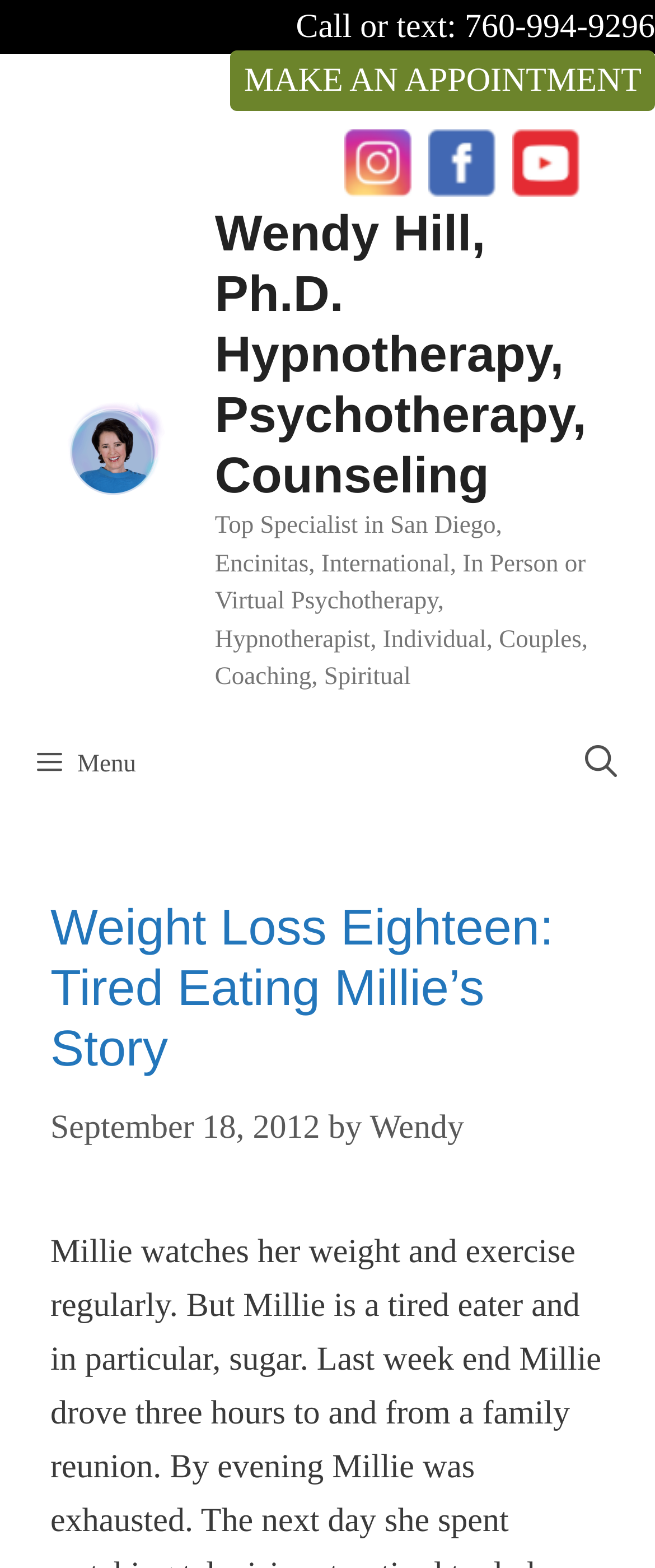Find the main header of the webpage and produce its text content.

Weight Loss Eighteen: Tired Eating Millie’s Story